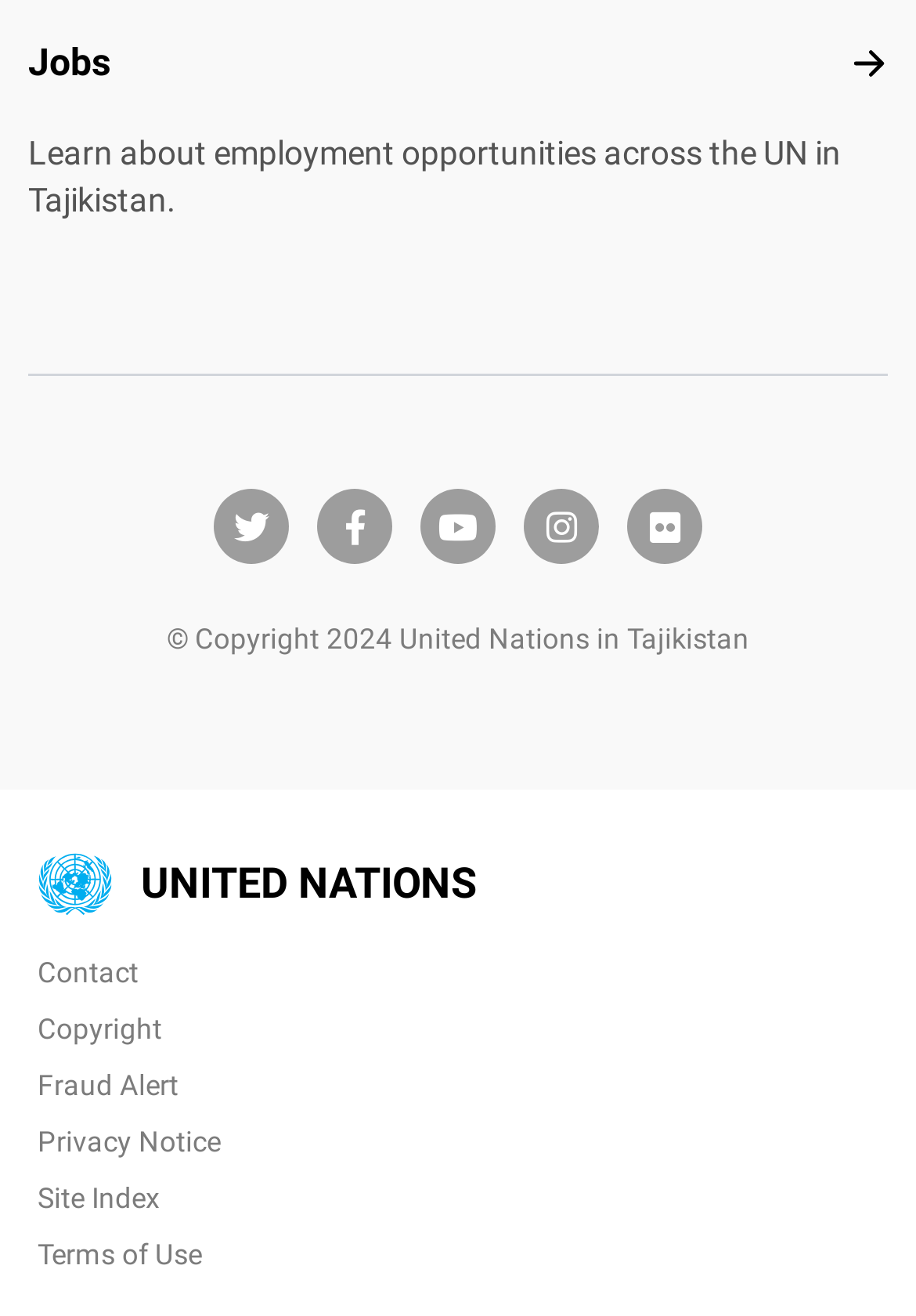Please identify the coordinates of the bounding box that should be clicked to fulfill this instruction: "Click on Jobs".

[0.031, 0.031, 0.121, 0.065]